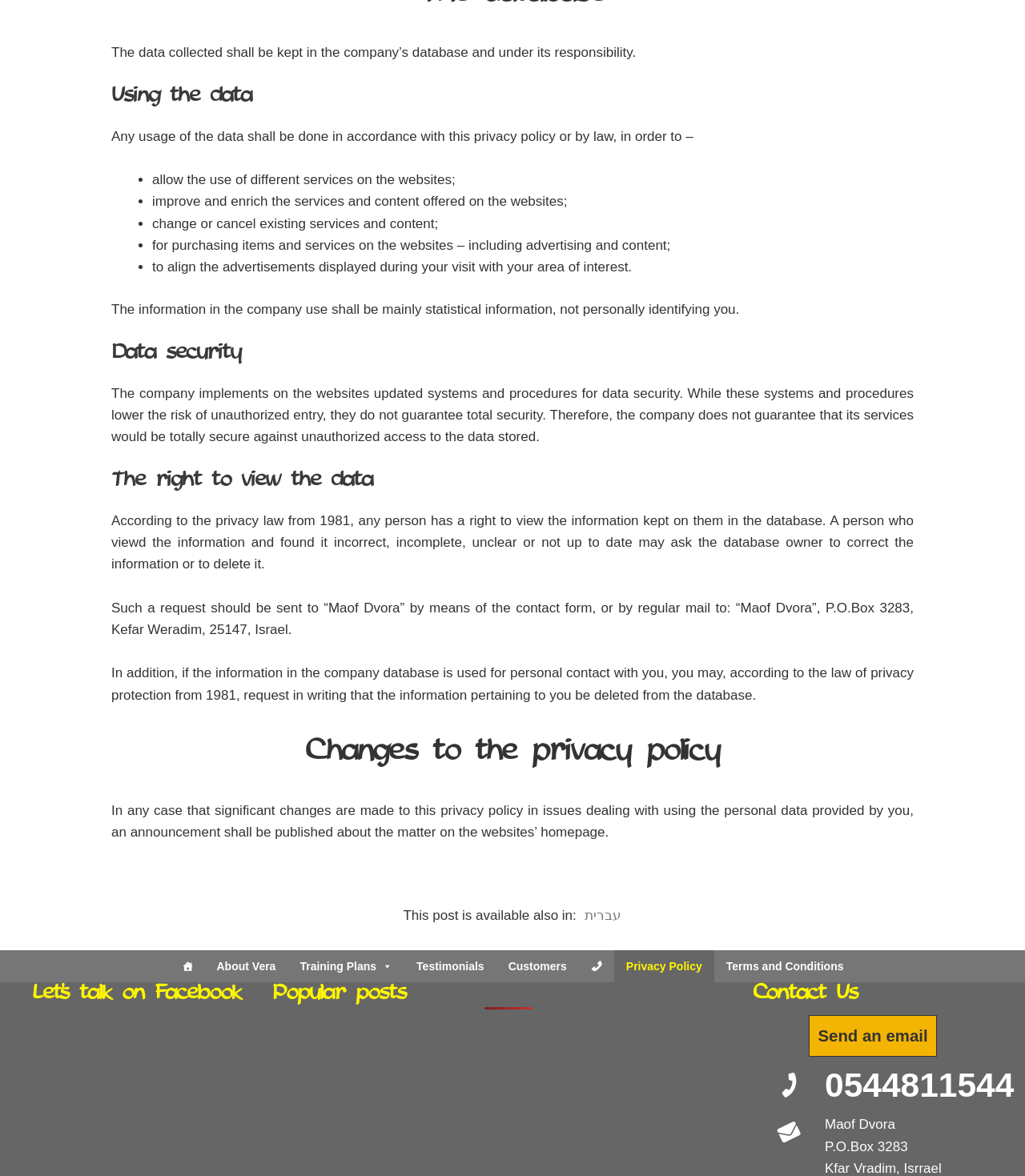Please analyze the image and provide a thorough answer to the question:
How can a person view their information in the database?

According to the webpage, any person has a right to view the information kept on them in the database. A person who viewed the information and found it incorrect, incomplete, unclear or not up to date may ask the database owner to correct the information or to delete it. Such a request should be sent to 'Maof Dvora' by means of the contact form, or by regular mail to: 'Maof Dvora', P.O.Box 3283, Kefar Weradim, 25147, Israel.